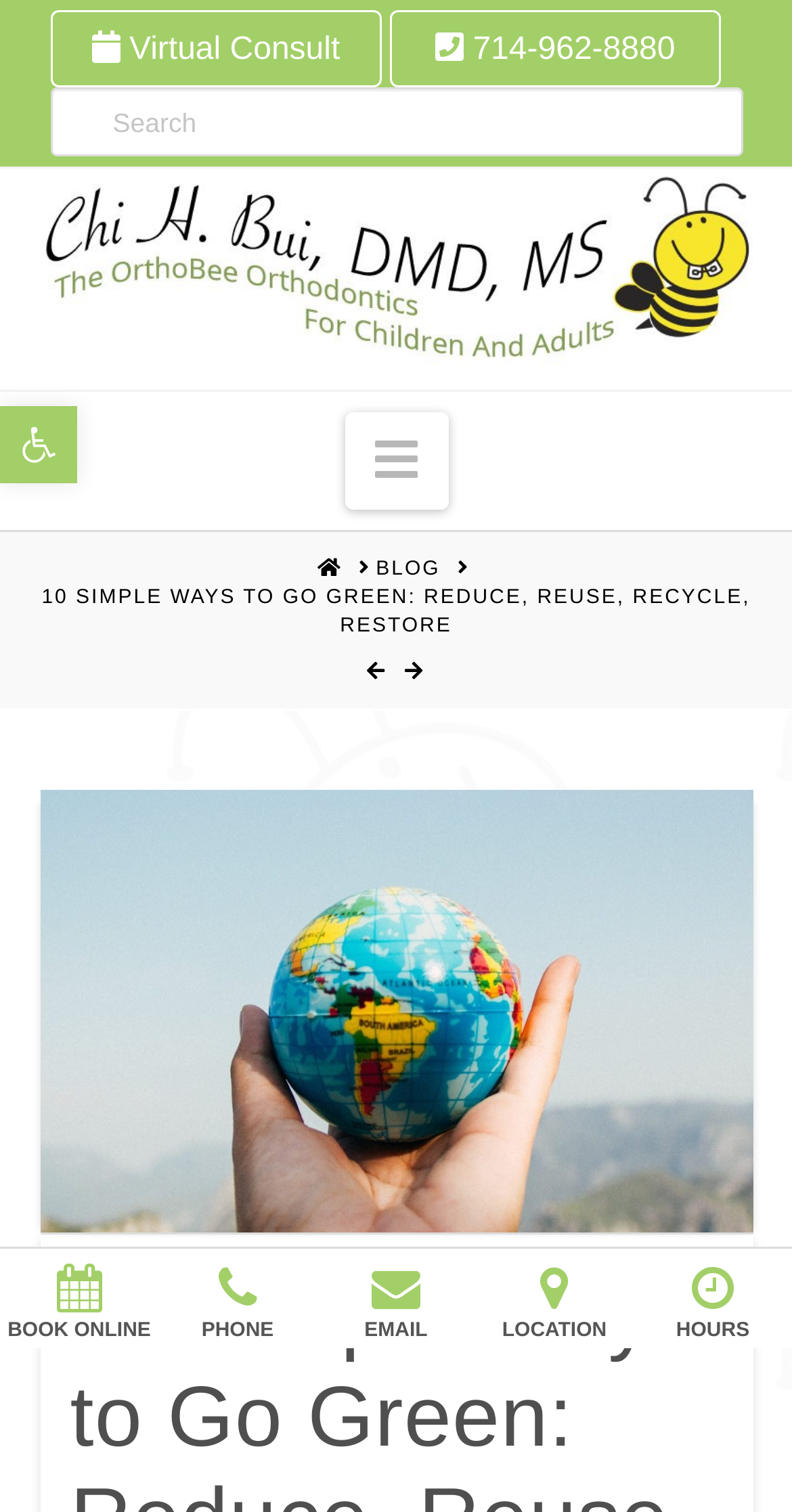Find the bounding box coordinates for the area that must be clicked to perform this action: "Open accessibility tools".

[0.0, 0.269, 0.097, 0.32]